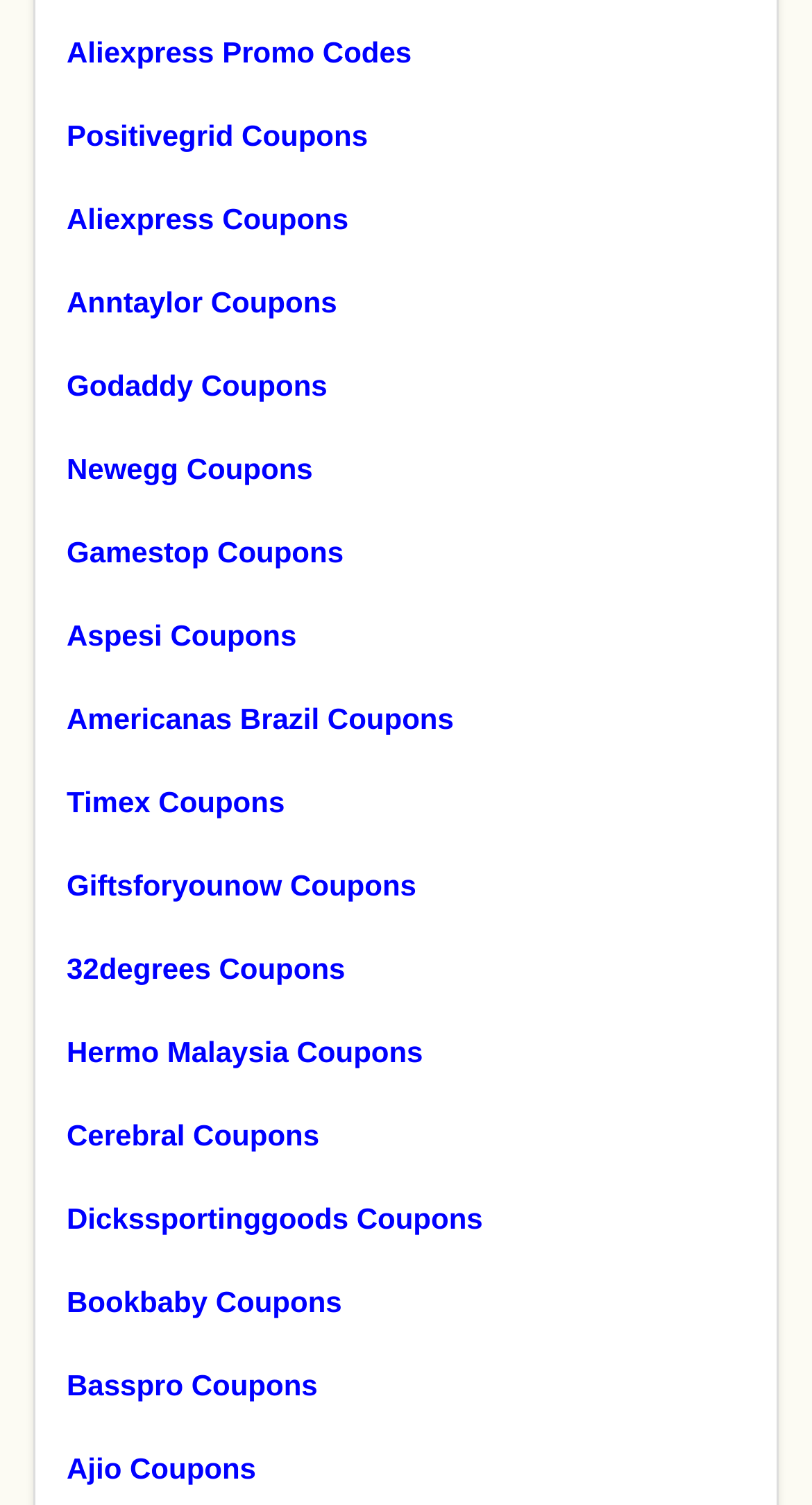Please locate the bounding box coordinates of the element's region that needs to be clicked to follow the instruction: "Browse Godaddy Coupons". The bounding box coordinates should be provided as four float numbers between 0 and 1, i.e., [left, top, right, bottom].

[0.082, 0.236, 0.918, 0.277]